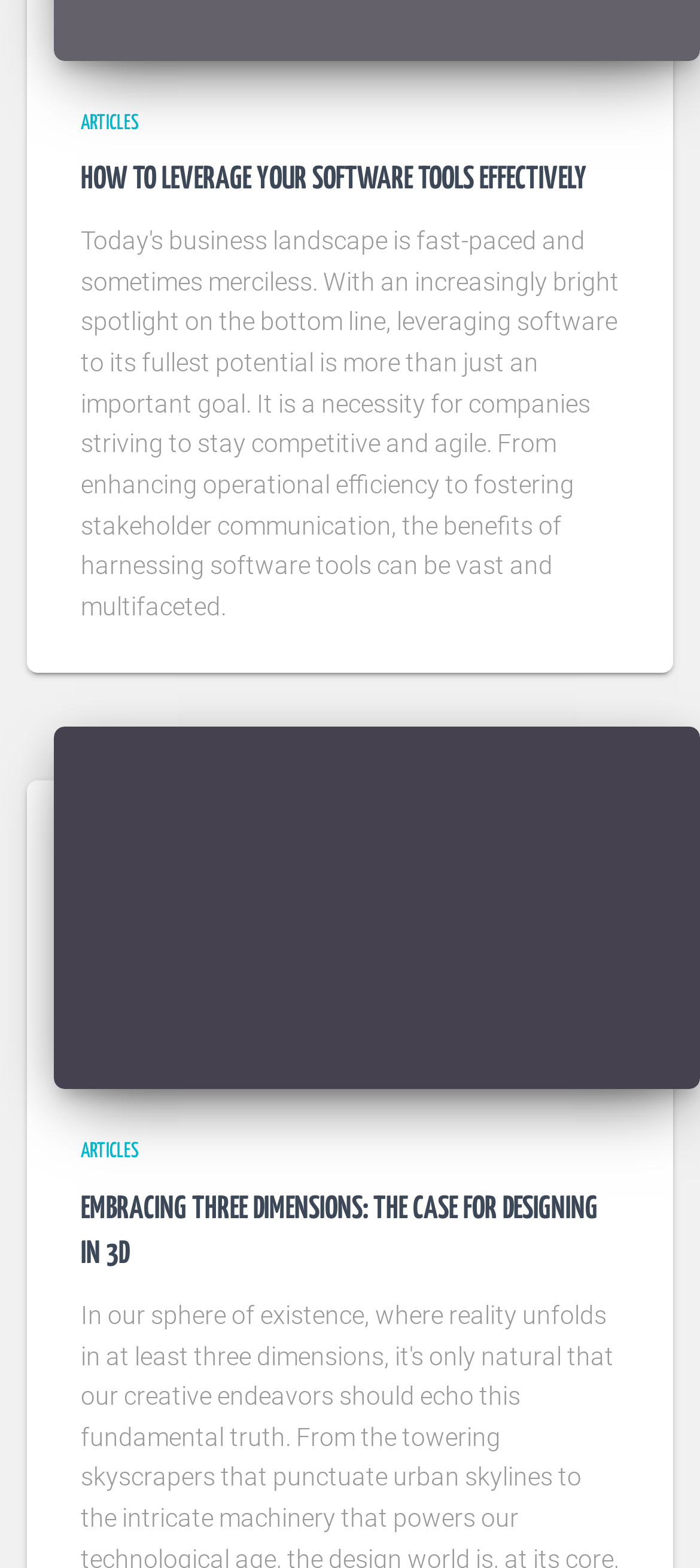What is the title of the second article?
Please provide a single word or phrase as your answer based on the screenshot.

HOW TO LEVERAGE YOUR SOFTWARE TOOLS EFFECTIVELY